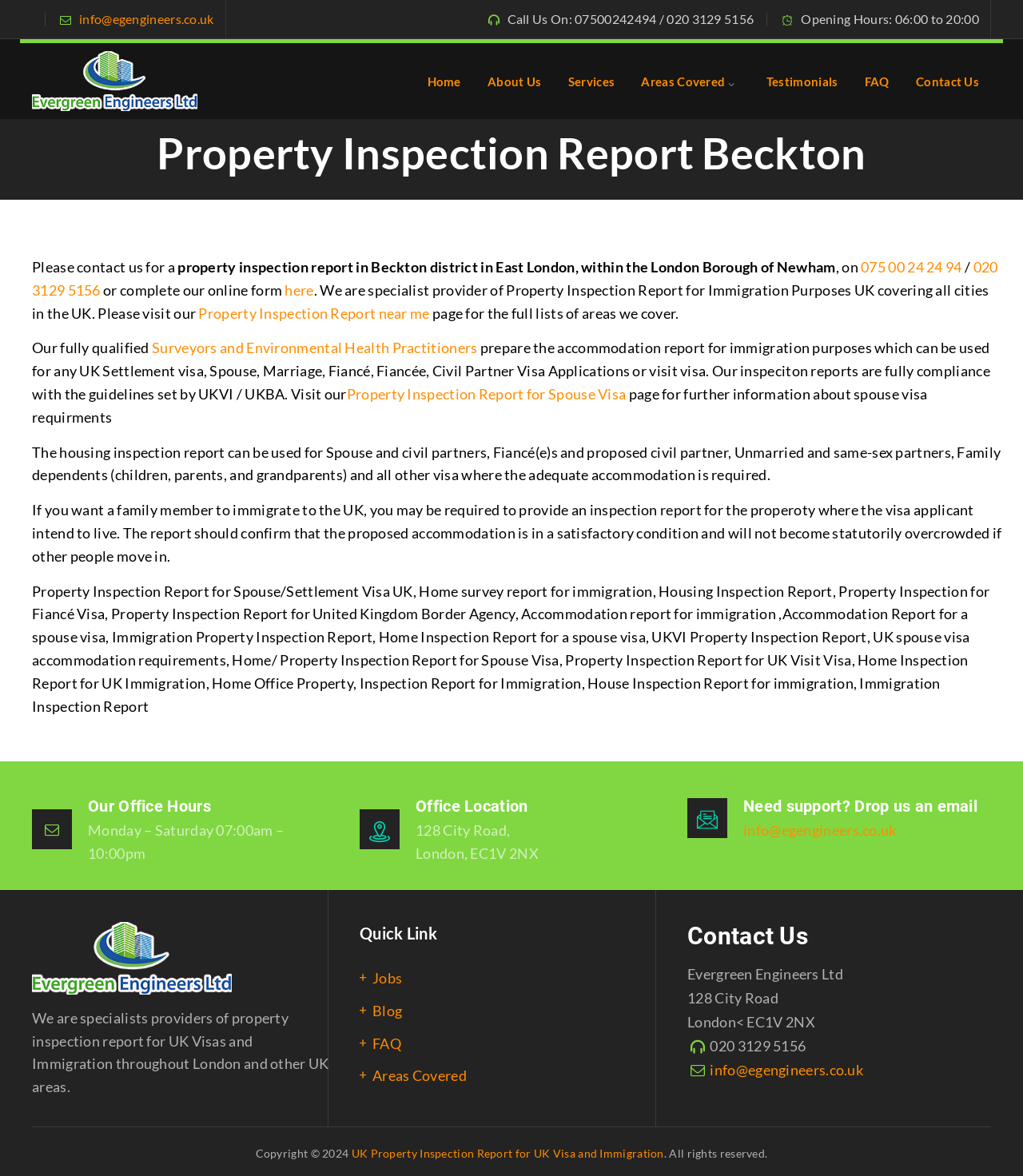For the given element description Privacy Policy, determine the bounding box coordinates of the UI element. The coordinates should follow the format (top-left x, top-left y, bottom-right x, bottom-right y) and be within the range of 0 to 1.

None